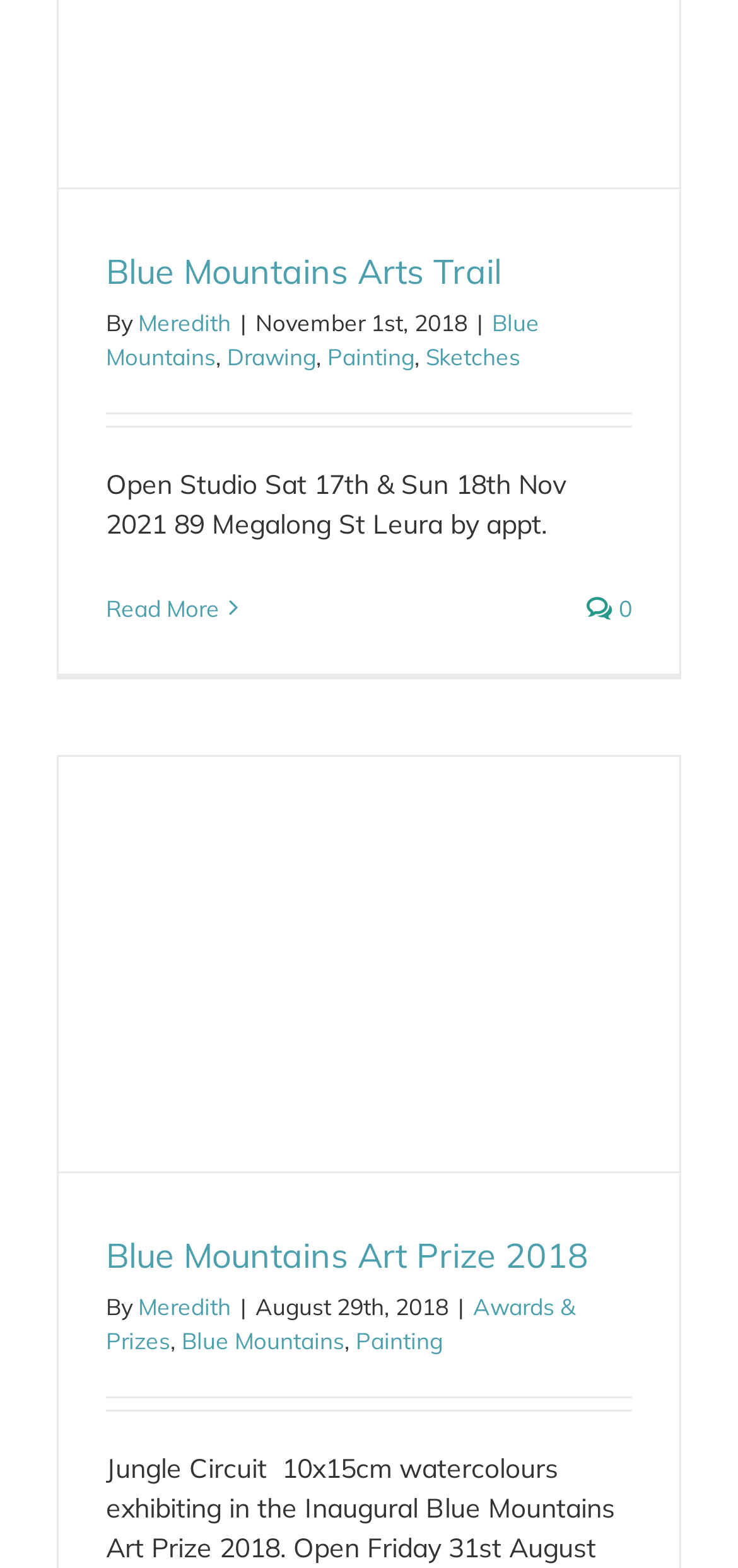Locate the coordinates of the bounding box for the clickable region that fulfills this instruction: "Click on Blue Mountains Arts Trail".

[0.144, 0.159, 0.679, 0.187]